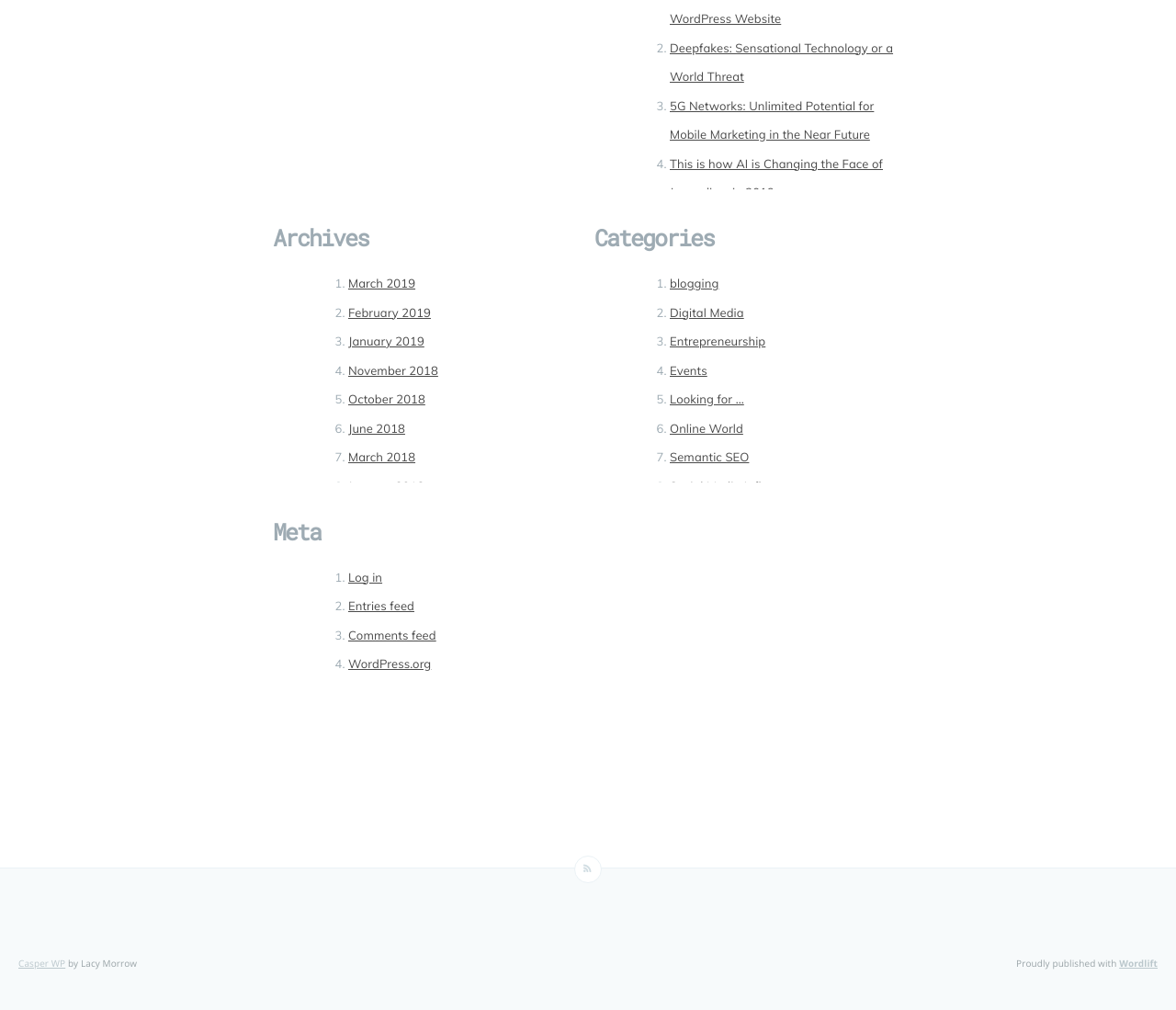Provide the bounding box coordinates for the UI element that is described as: "Looking for …".

[0.57, 0.389, 0.633, 0.403]